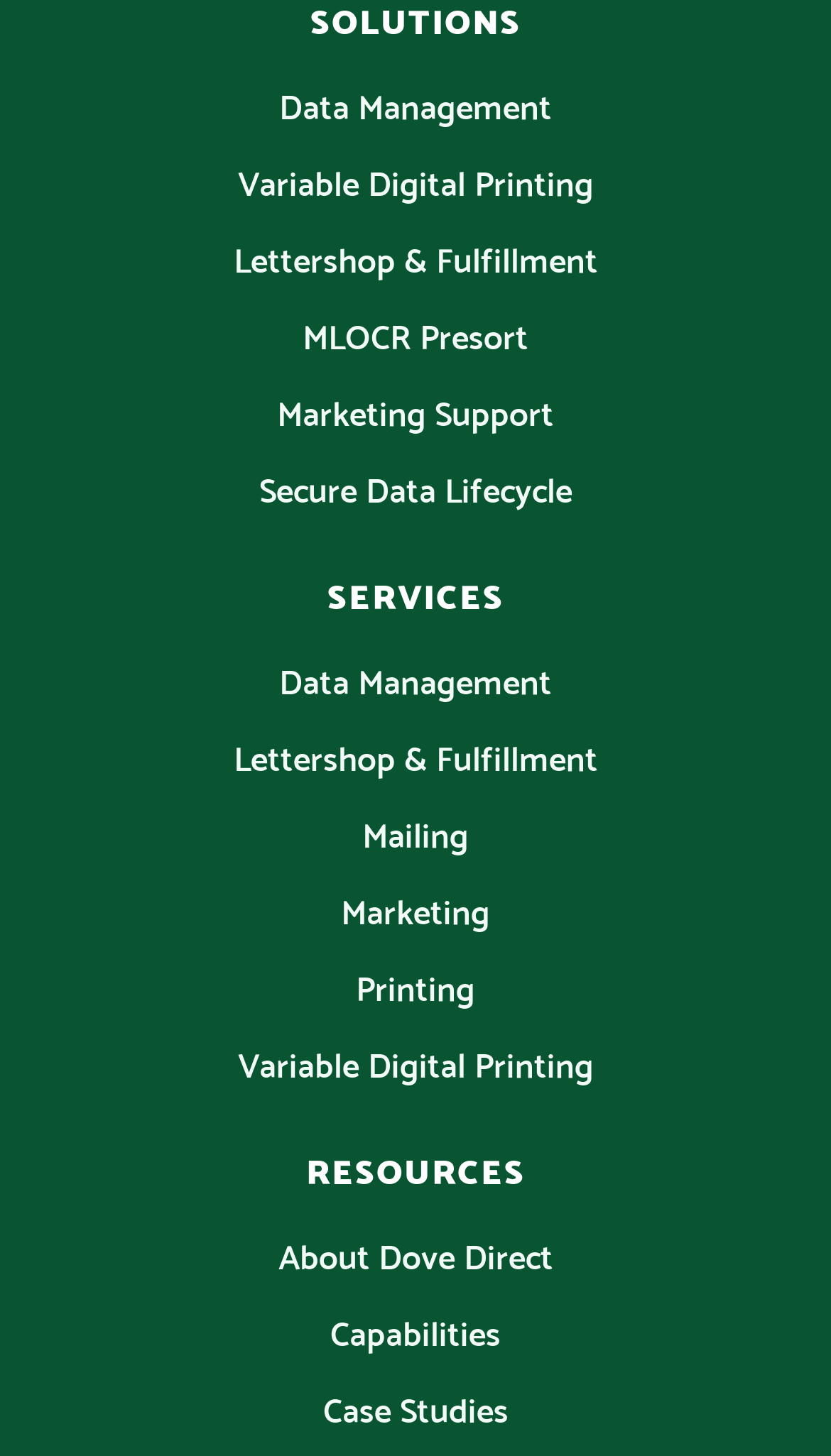What is the first service listed?
Examine the screenshot and reply with a single word or phrase.

Data Management